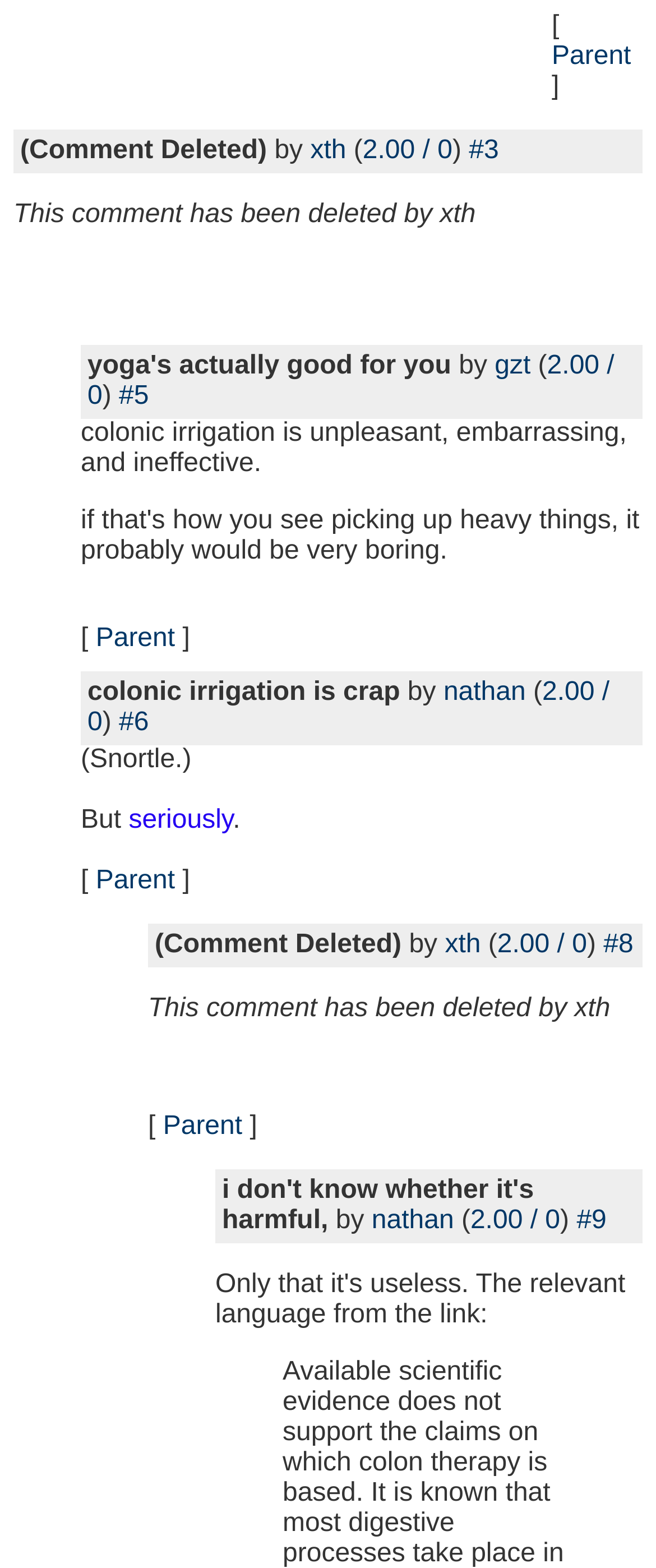What is the rating of the comment by gzt?
Based on the image, respond with a single word or phrase.

2.00 / 0